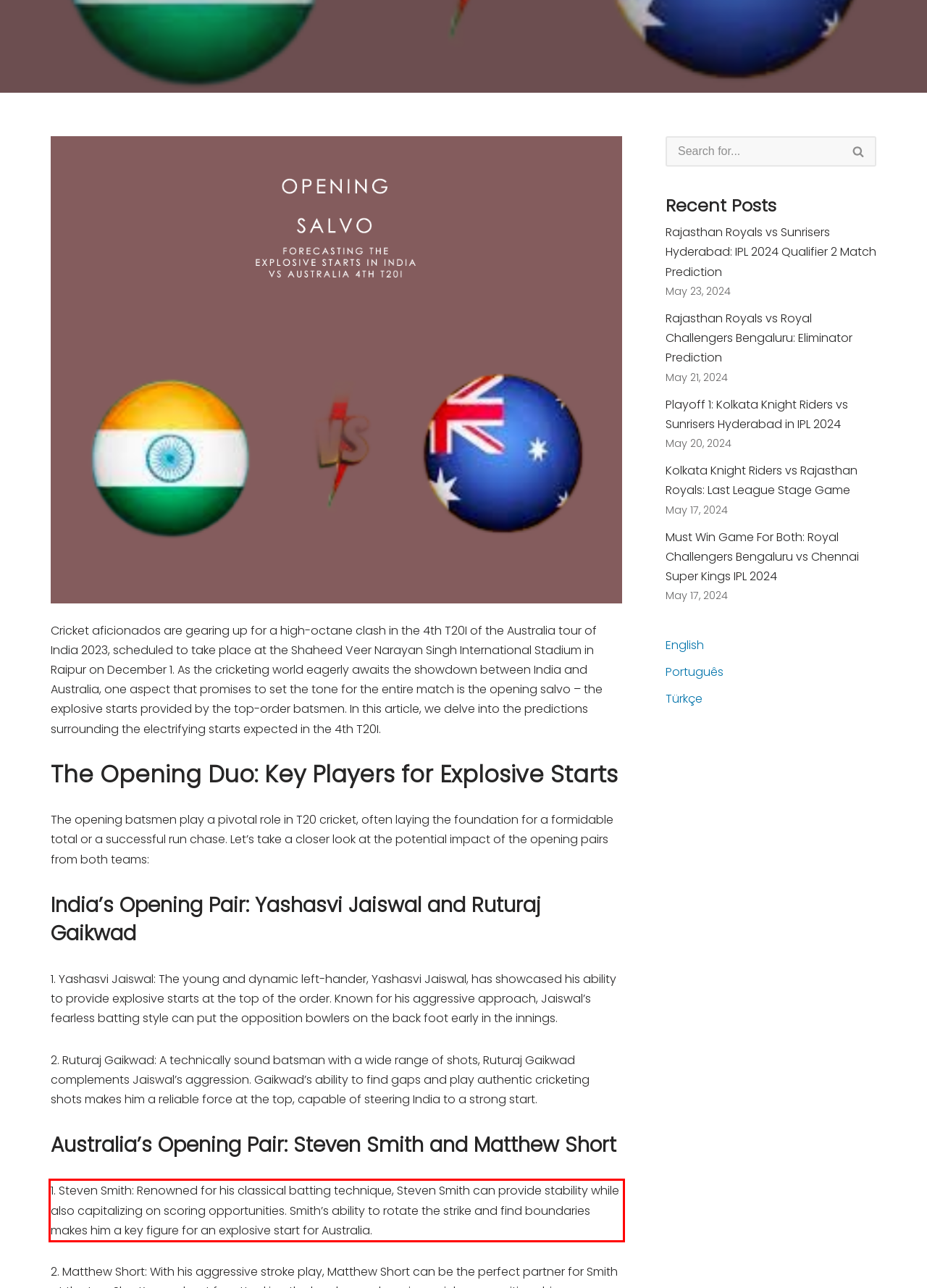Given a webpage screenshot with a red bounding box, perform OCR to read and deliver the text enclosed by the red bounding box.

1. Steven Smith: Renowned for his classical batting technique, Steven Smith can provide stability while also capitalizing on scoring opportunities. Smith’s ability to rotate the strike and find boundaries makes him a key figure for an explosive start for Australia.